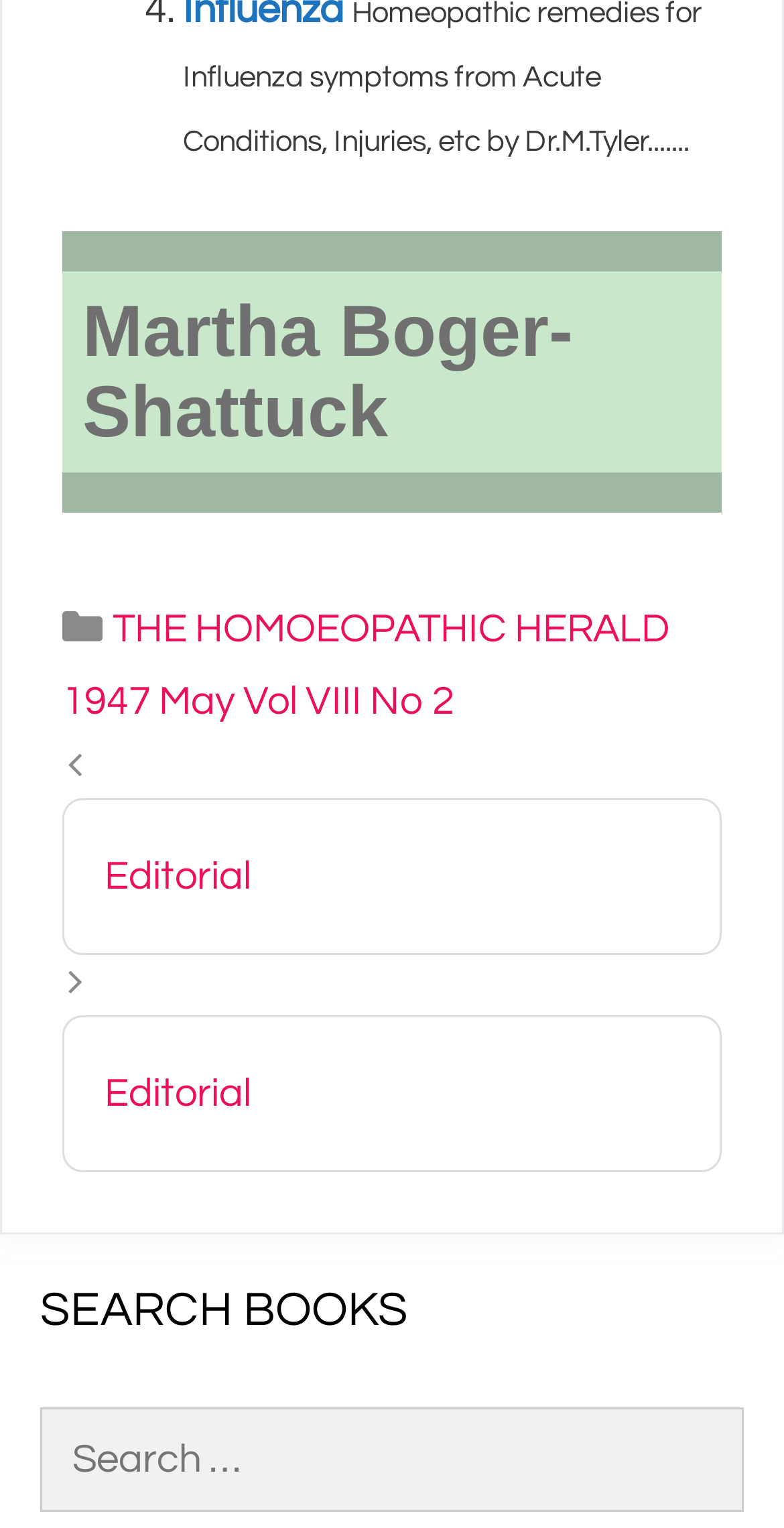Given the element description: "Editorial", predict the bounding box coordinates of the UI element it refers to, using four float numbers between 0 and 1, i.e., [left, top, right, bottom].

[0.079, 0.522, 0.921, 0.625]